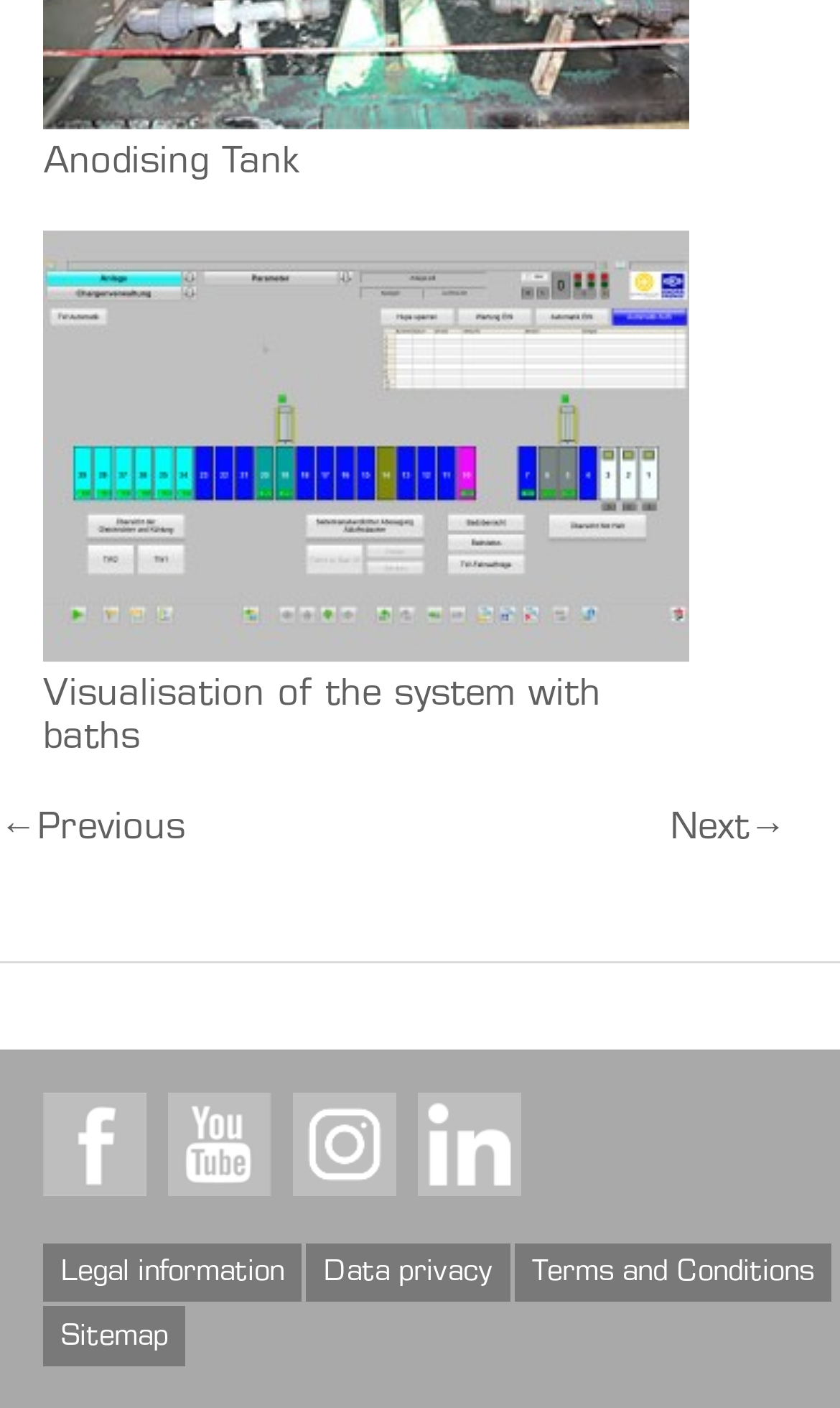Provide the bounding box coordinates of the HTML element described as: "Instagram". The bounding box coordinates should be four float numbers between 0 and 1, i.e., [left, top, right, bottom].

[0.349, 0.775, 0.472, 0.849]